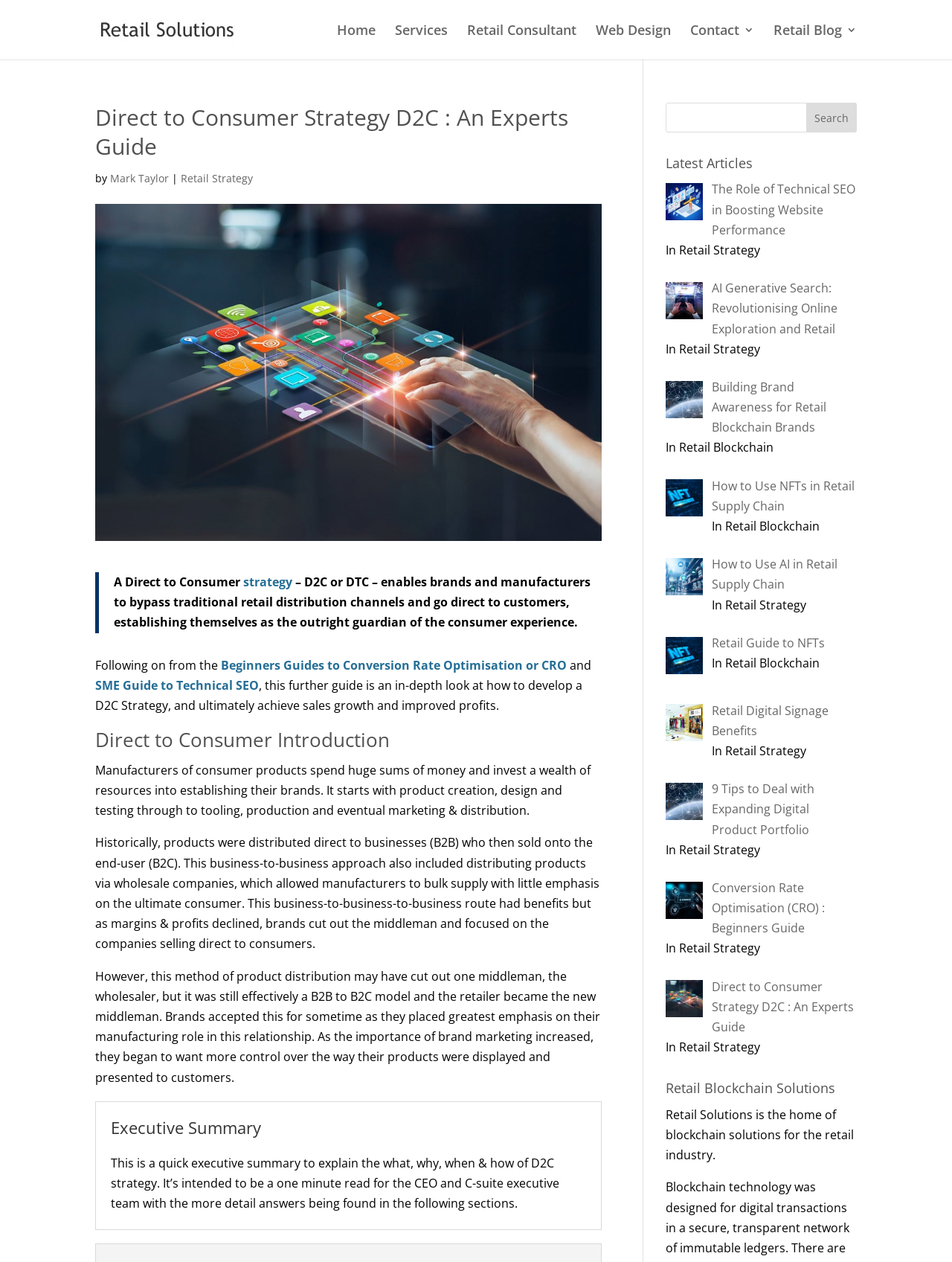Offer a detailed account of what is visible on the webpage.

This webpage is about Direct to Consumer Strategy, also known as D2C or DTC, which enables brands to bypass traditional retail channels and go direct to customers. The page is divided into several sections.

At the top, there is a navigation menu with links to "Home", "Services", "Retail Consultant", "Web Design", "Contact", and "Retail Blog". Below the navigation menu, there is a search bar.

The main content of the page starts with a heading "Direct to Consumer Strategy D2C : An Experts Guide" followed by a brief introduction to D2C strategy. There is an image related to Direct-to-Consumer Shopping on the right side of the introduction.

The next section is a blockquote that explains the benefits of D2C strategy, which allows brands to establish themselves as the outright guardian of the consumer experience. Below the blockquote, there are links to related guides, including "Beginners Guides to Conversion Rate Optimisation or CRO" and "SME Guide to Technical SEO".

The following section is titled "Direct to Consumer Introduction" and provides a detailed explanation of how manufacturers of consumer products traditionally distributed their products through businesses, but now focus on selling direct to consumers. This section is divided into several paragraphs of text.

After the introduction, there is a heading "Executive Summary" that provides a quick summary of the what, why, when, and how of D2C strategy. This section is intended for CEOs and C-suite executive teams.

On the right side of the page, there is a section titled "Latest Articles" that lists several articles related to retail strategy, blockchain, and technical SEO. Each article is represented by a link and an image.

At the bottom of the page, there is a heading "Retail Blockchain Solutions" with a brief description of Retail Solutions, which provides blockchain solutions for the retail industry.